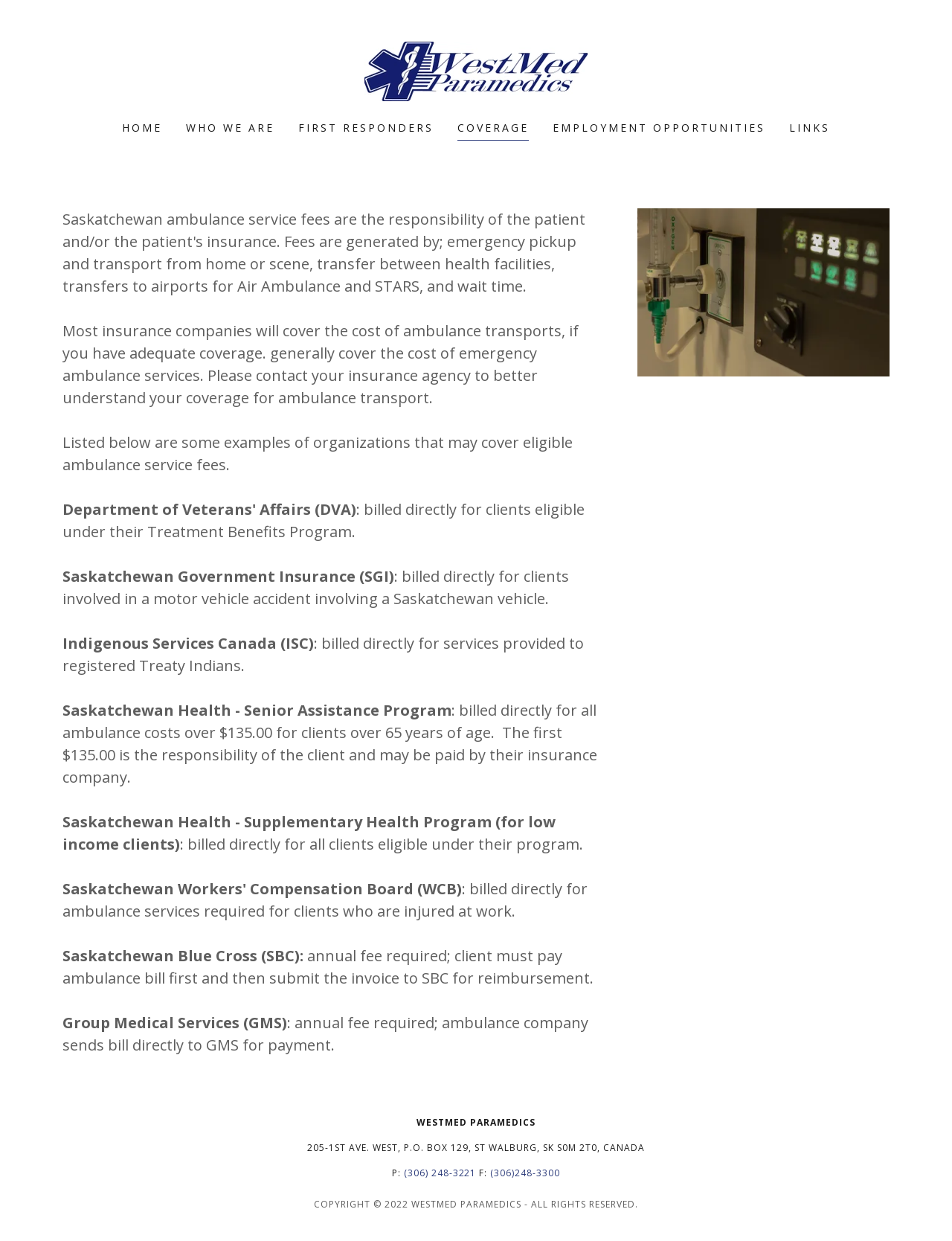Find the bounding box coordinates of the element to click in order to complete this instruction: "View the COVERAGE page". The bounding box coordinates must be four float numbers between 0 and 1, denoted as [left, top, right, bottom].

[0.48, 0.096, 0.555, 0.113]